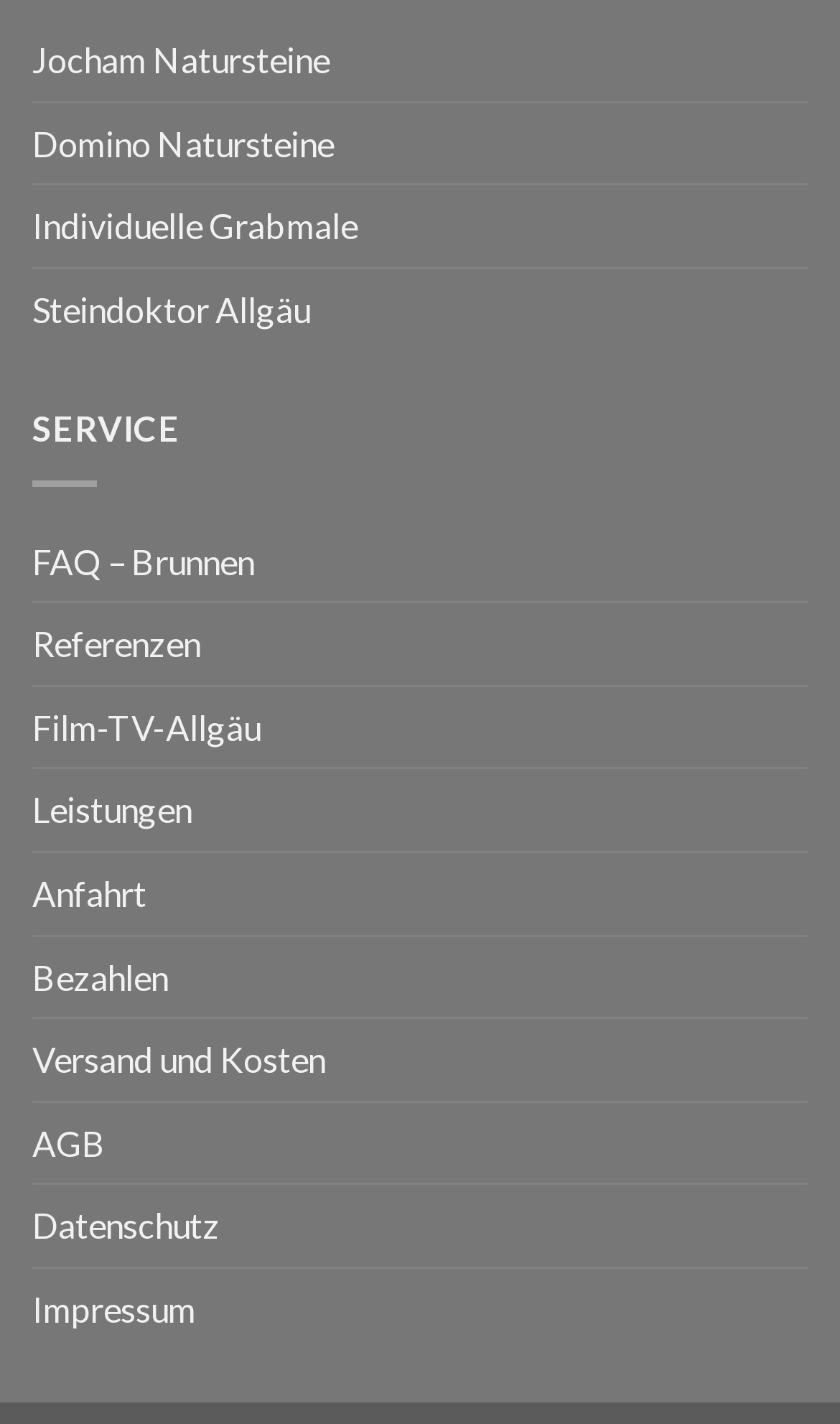Please determine the bounding box coordinates of the area that needs to be clicked to complete this task: 'View product image'. The coordinates must be four float numbers between 0 and 1, formatted as [left, top, right, bottom].

None